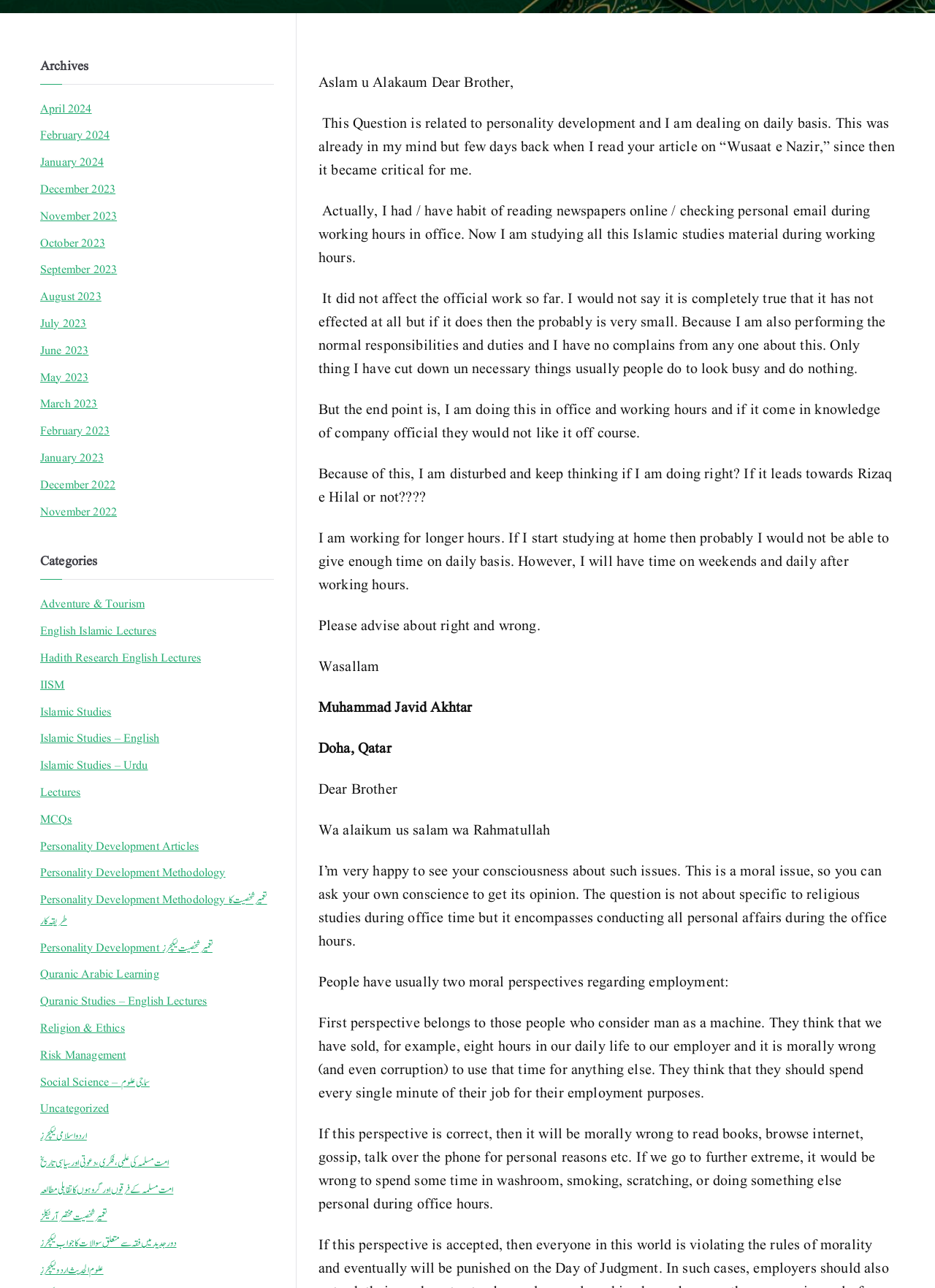Determine the bounding box of the UI element mentioned here: "Lectures". The coordinates must be in the format [left, top, right, bottom] with values ranging from 0 to 1.

[0.043, 0.608, 0.086, 0.624]